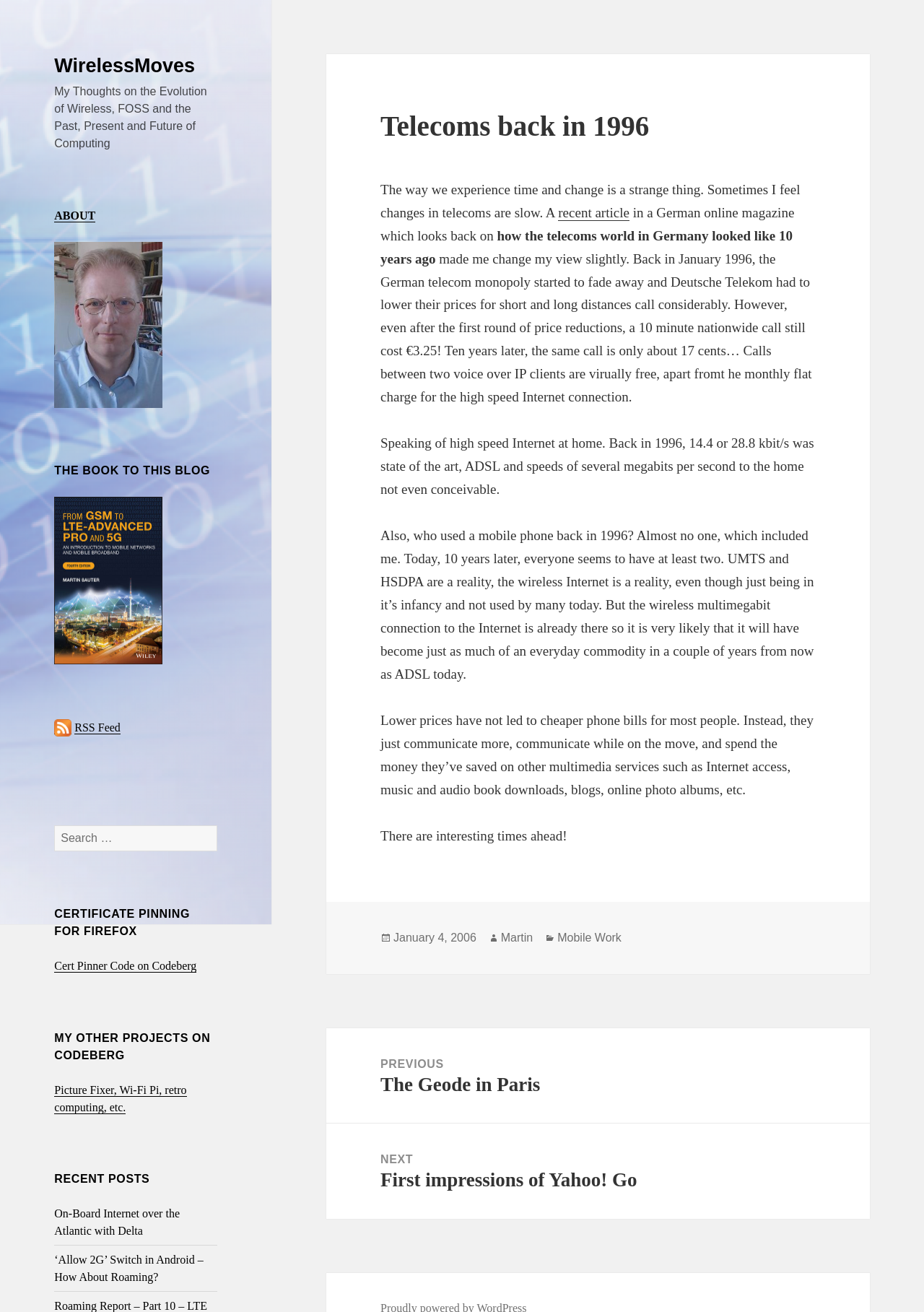Find and specify the bounding box coordinates that correspond to the clickable region for the instruction: "Read the previous post".

[0.353, 0.784, 0.941, 0.856]